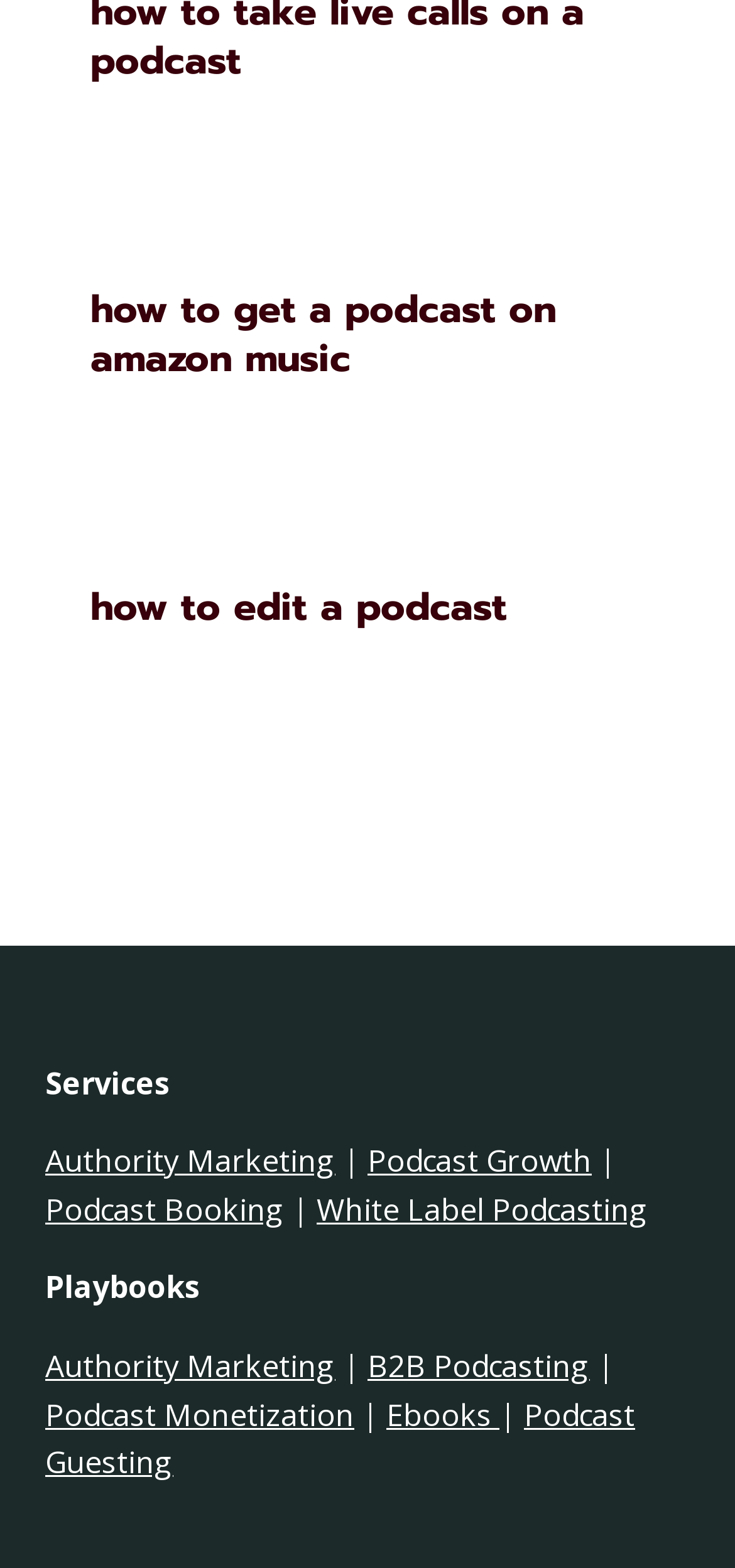Can you find the bounding box coordinates for the element that needs to be clicked to execute this instruction: "click on 'how to get a podcast on amazon music'"? The coordinates should be given as four float numbers between 0 and 1, i.e., [left, top, right, bottom].

[0.123, 0.178, 0.756, 0.246]